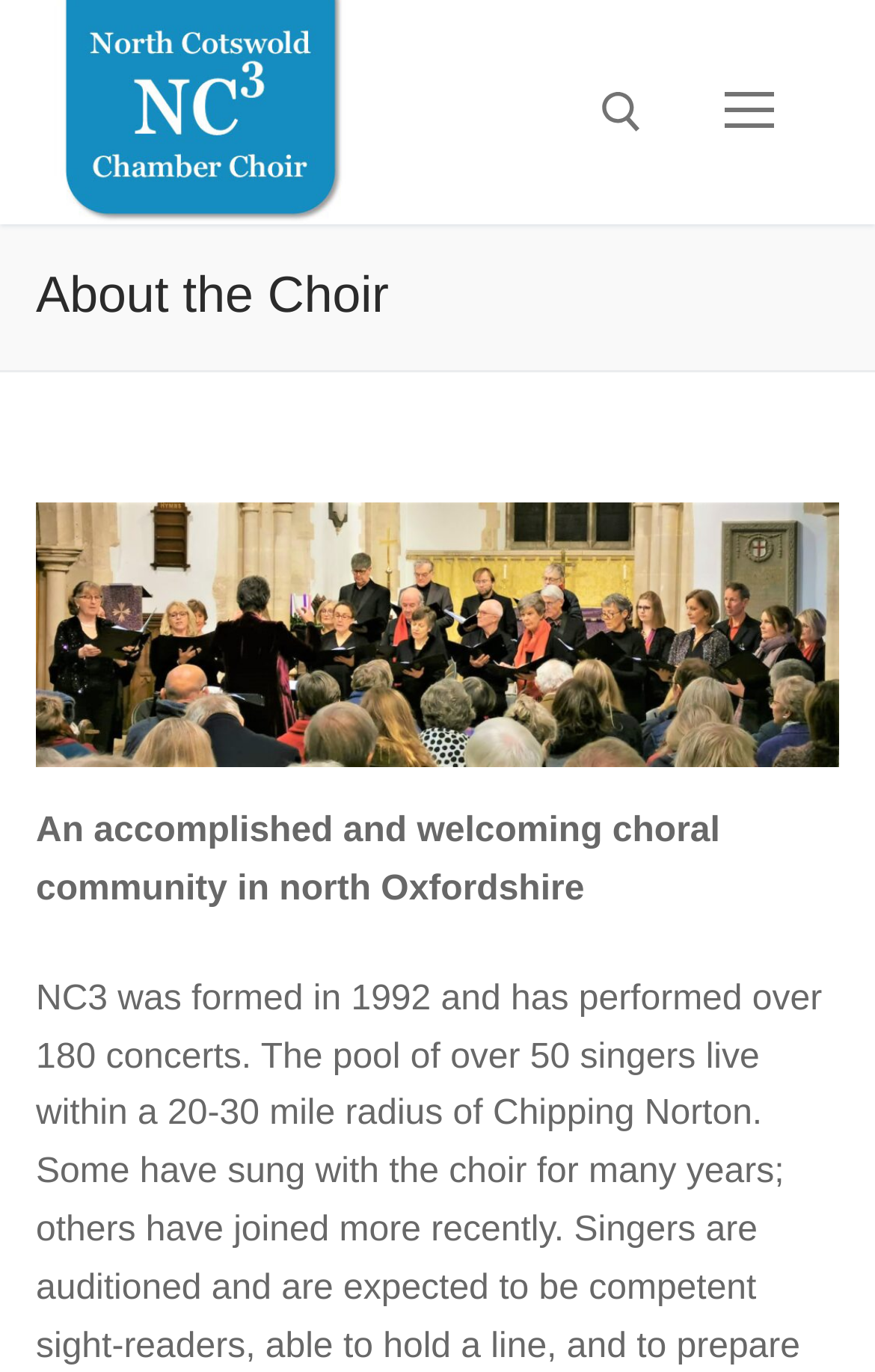What is the name of the choir? Observe the screenshot and provide a one-word or short phrase answer.

North Cotswold Chamber Choir